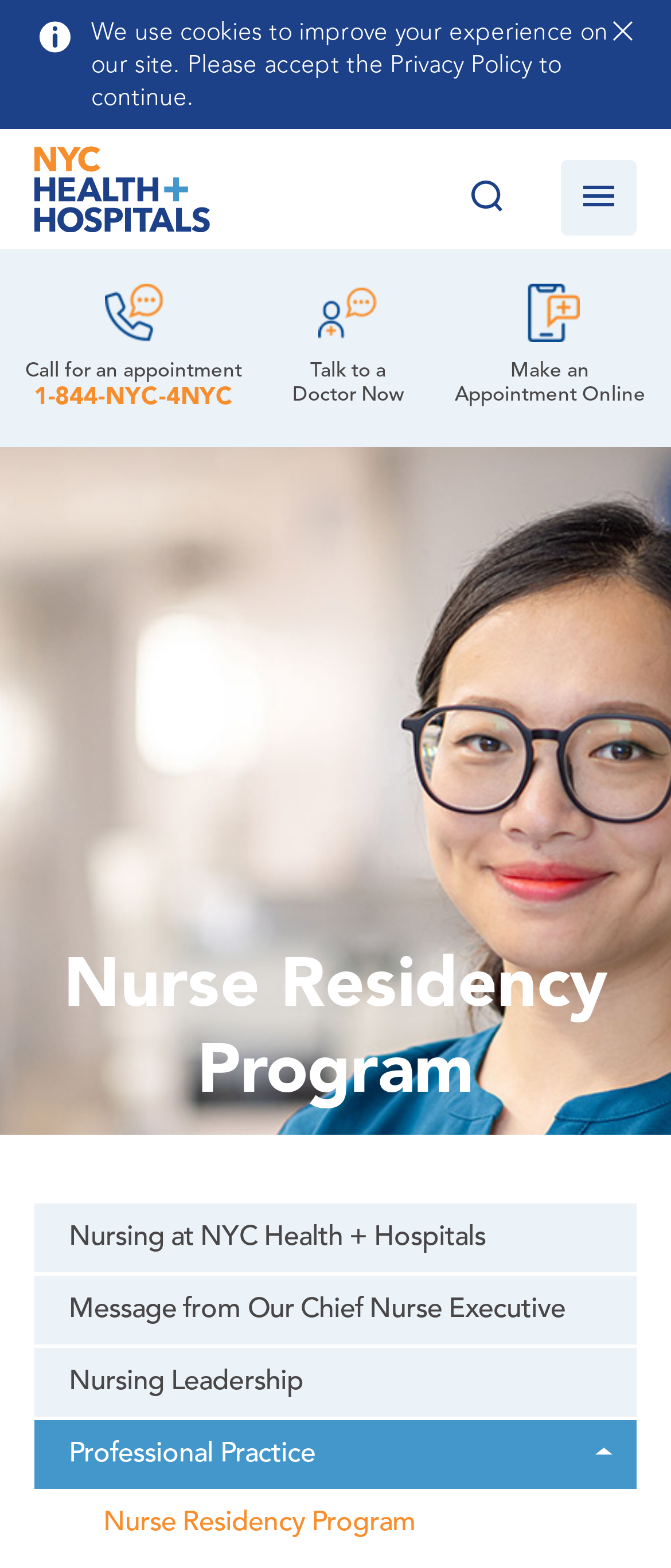Please answer the following question using a single word or phrase: 
How many buttons are on the webpage?

5